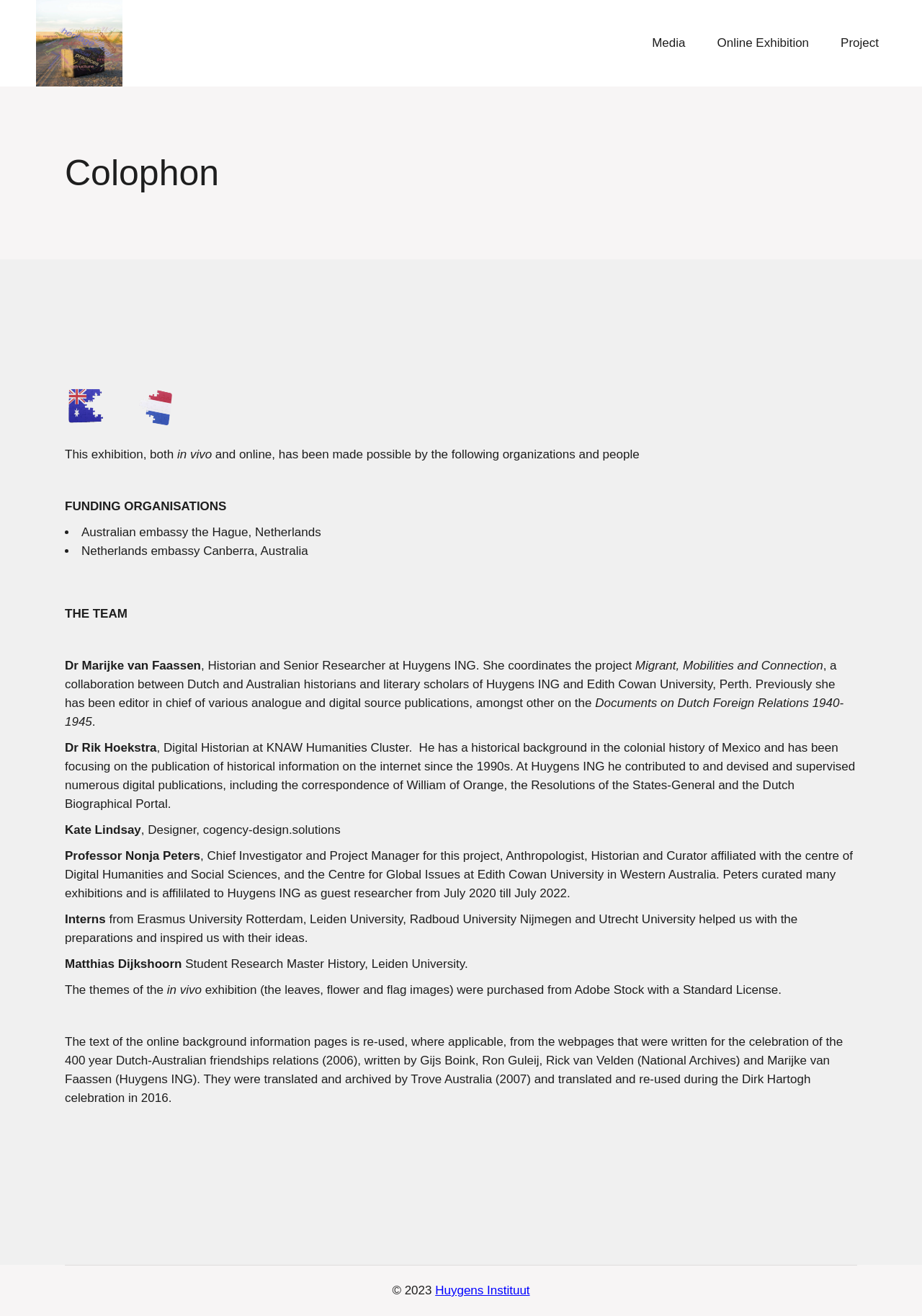Find the bounding box of the UI element described as follows: "Huygens Instituut".

[0.472, 0.975, 0.575, 0.986]